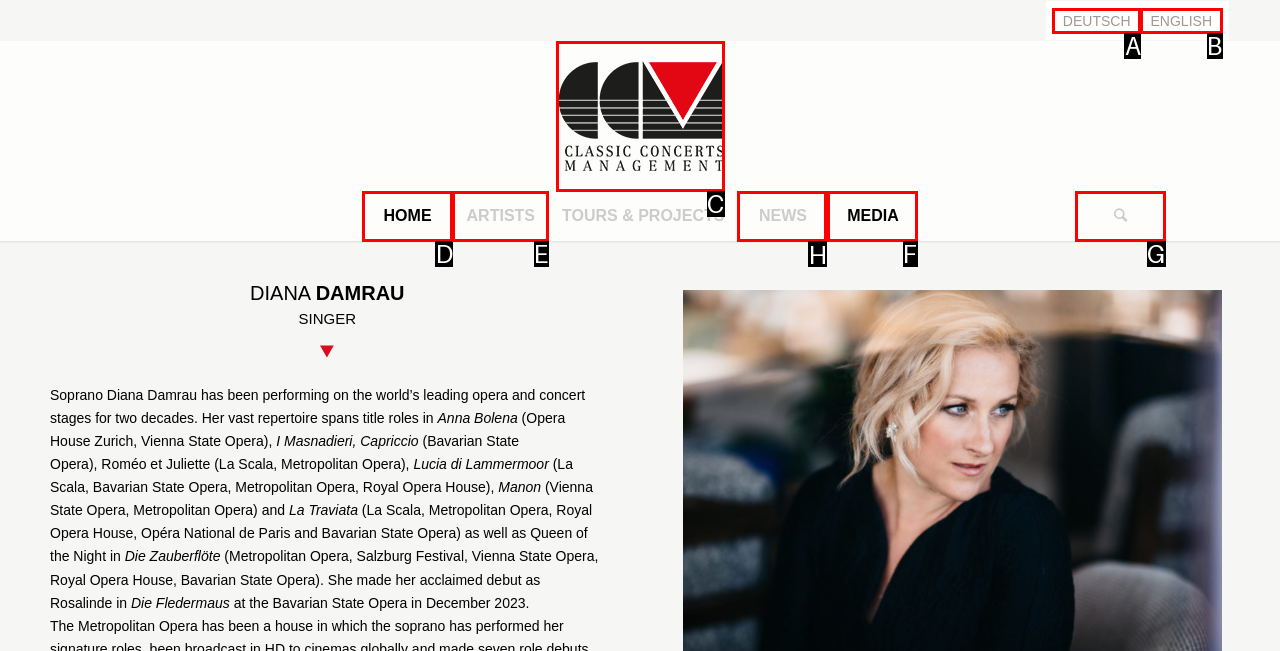Indicate which HTML element you need to click to complete the task: View news. Provide the letter of the selected option directly.

H